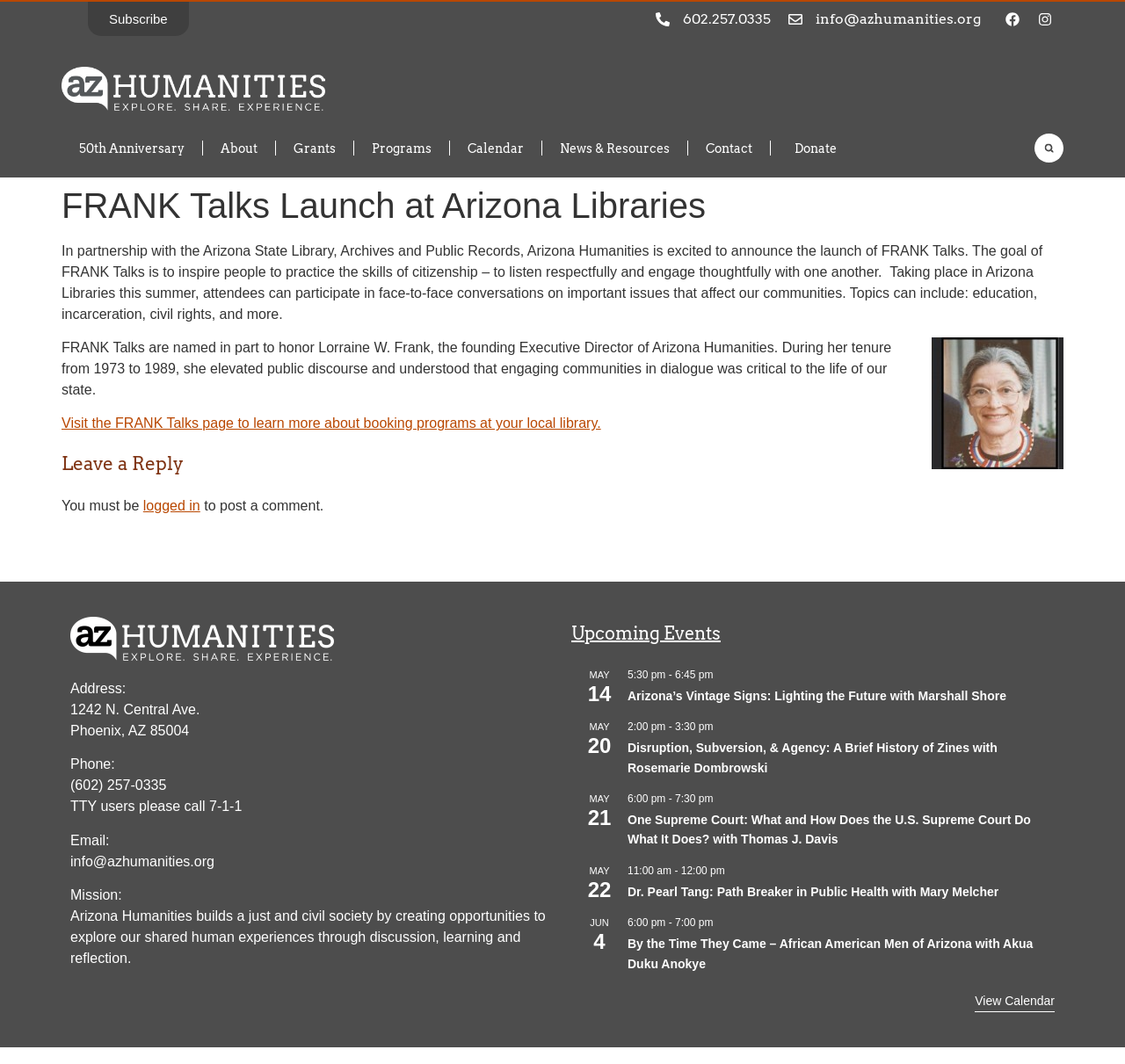Could you specify the bounding box coordinates for the clickable section to complete the following instruction: "Contact Arizona Humanities"?

[0.725, 0.009, 0.872, 0.025]